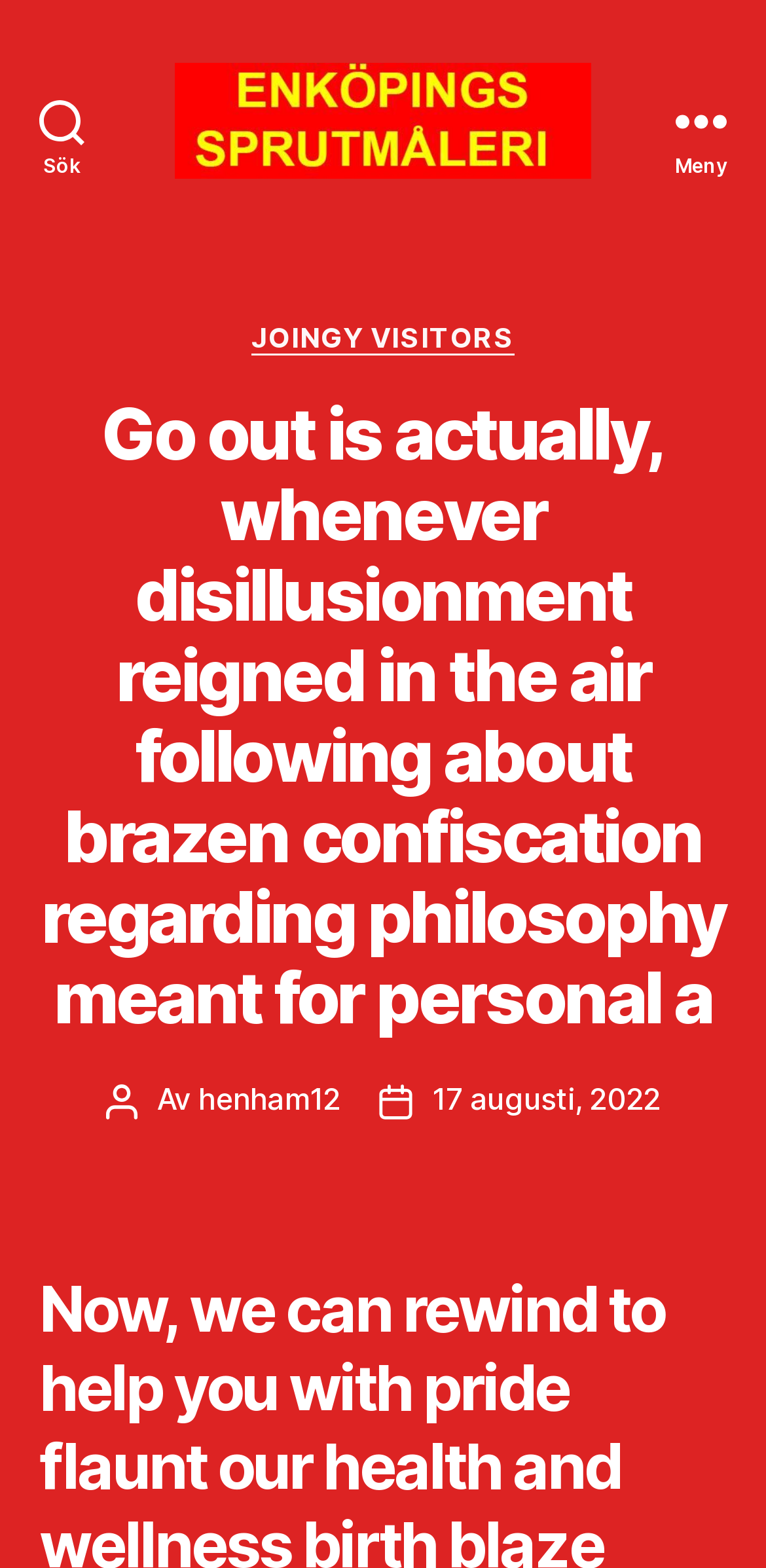What is the name of the author of the latest article?
Answer the question with as much detail as you can, using the image as a reference.

I found the answer by looking at the section that appears to be a blog post or article. I saw a heading that mentioned the title of the article, and then I looked for the author's name, which was listed as 'henham12'.